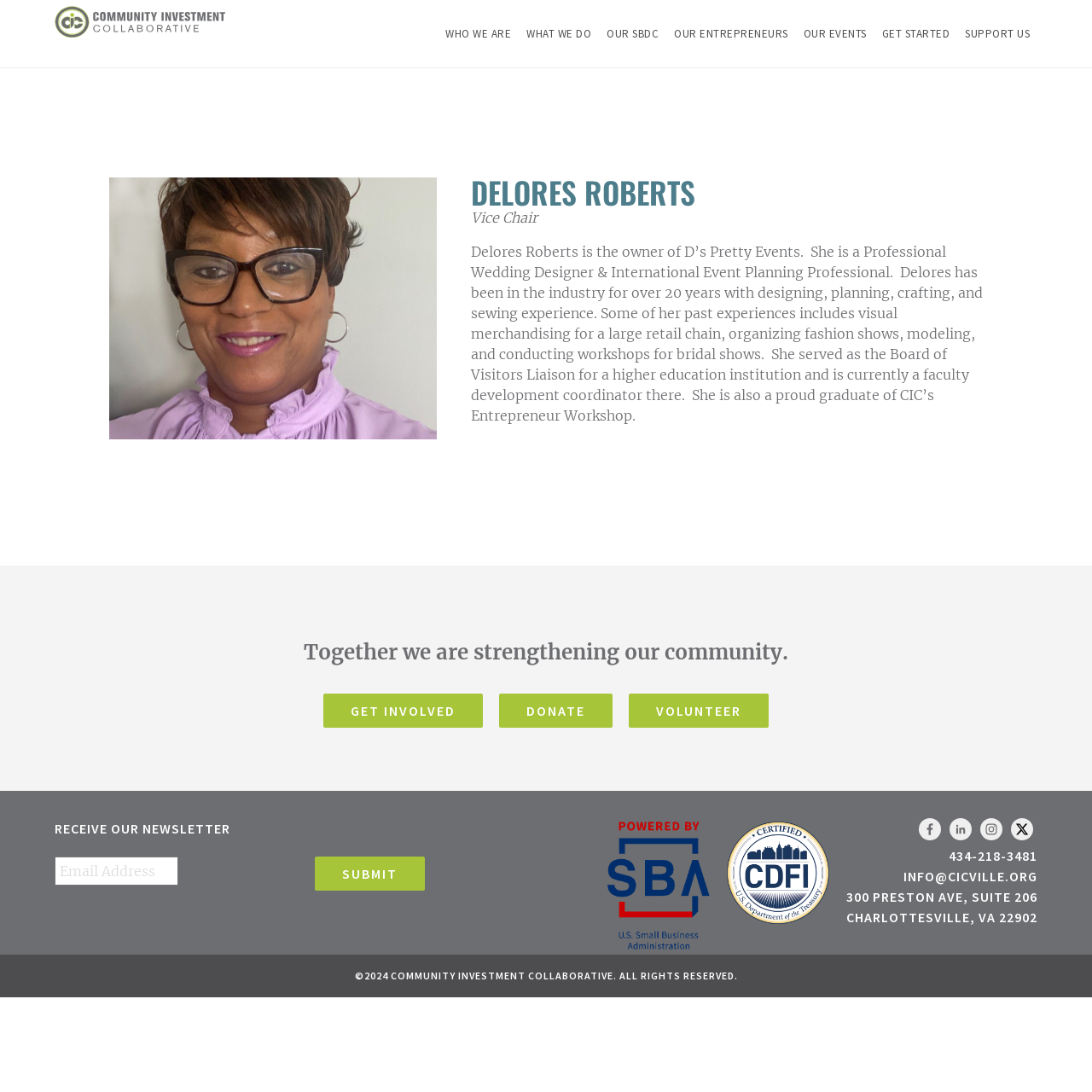What is Delores Roberts' profession?
Relying on the image, give a concise answer in one word or a brief phrase.

Wedding Designer & Event Planner